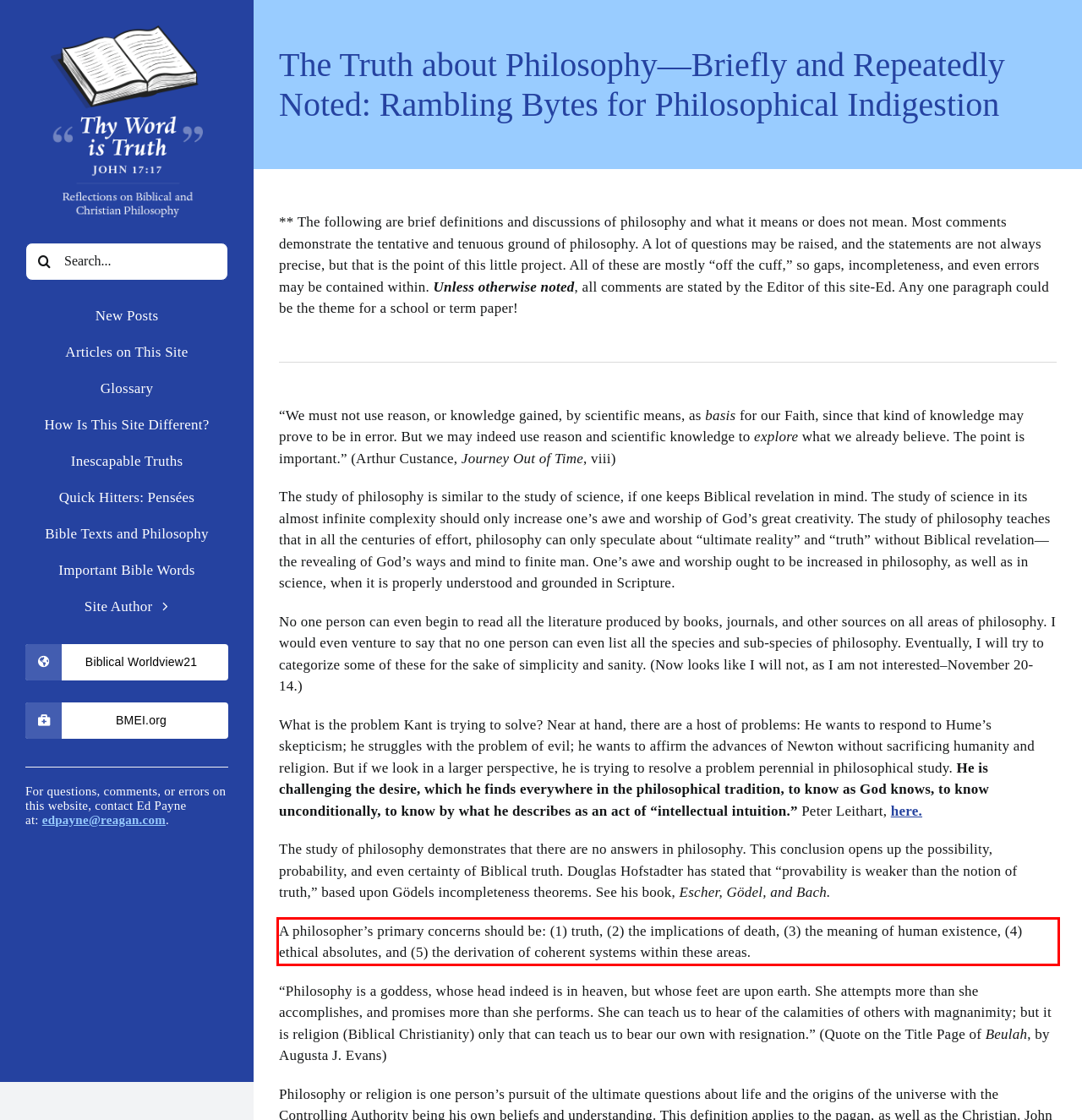Examine the screenshot of the webpage, locate the red bounding box, and generate the text contained within it.

A philosopher’s primary concerns should be: (1) truth, (2) the implications of death, (3) the meaning of human existence, (4) ethical absolutes, and (5) the derivation of coherent systems within these areas.